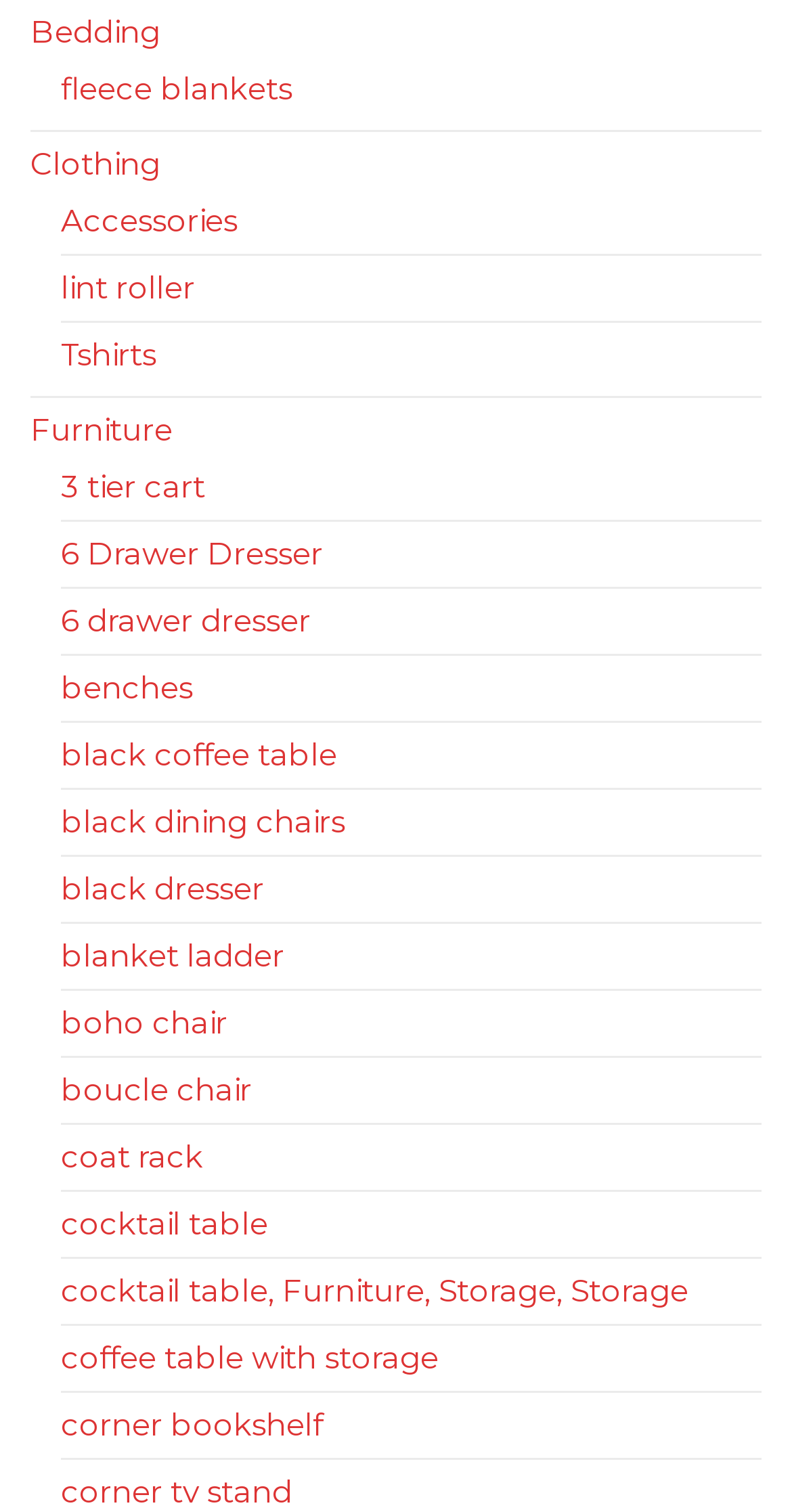Locate the bounding box of the UI element described by: "Bedding" in the given webpage screenshot.

[0.038, 0.008, 0.203, 0.033]